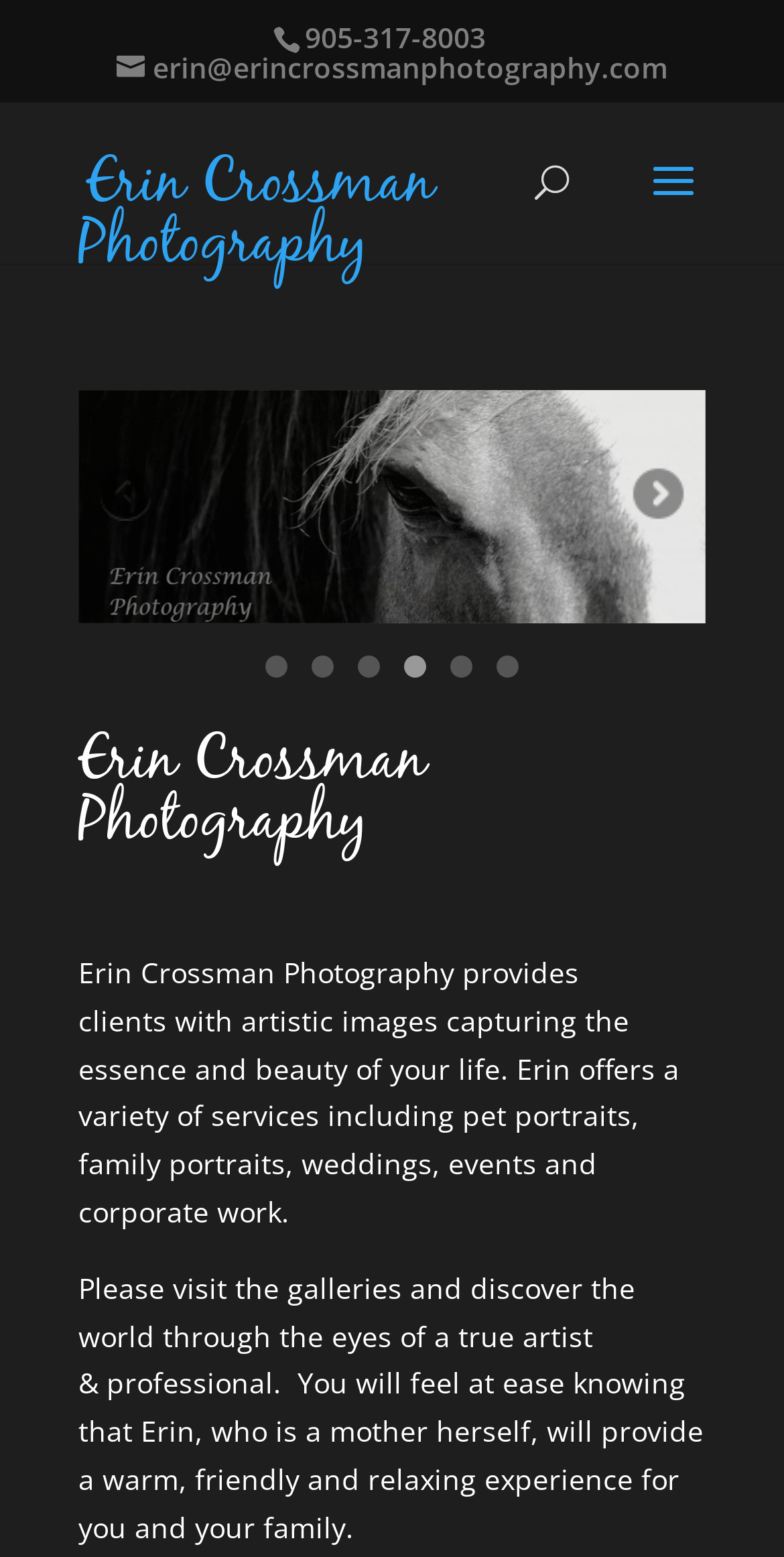Could you highlight the region that needs to be clicked to execute the instruction: "Contact Abhayagiri Monastery"?

None